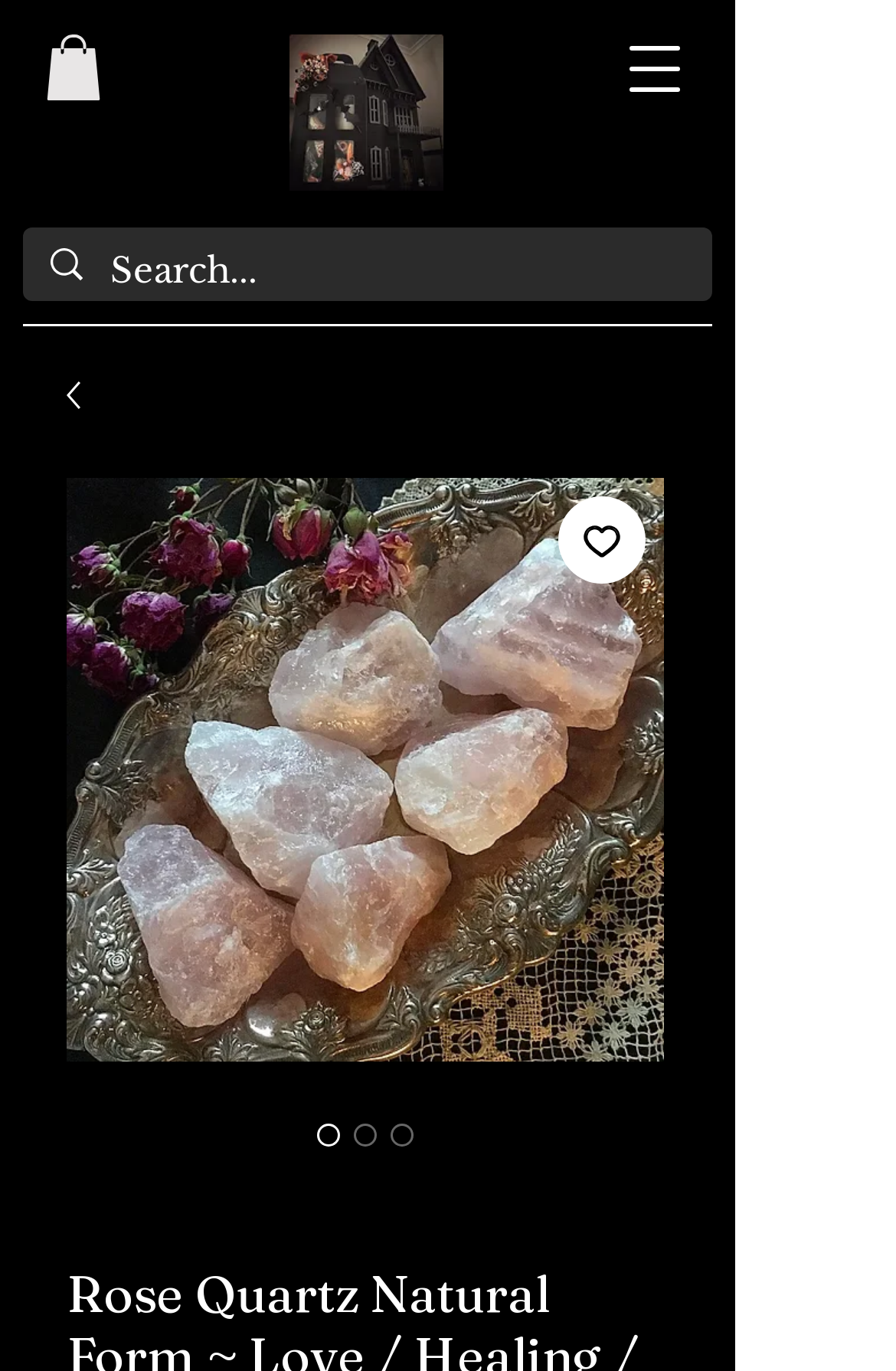Find the bounding box coordinates for the HTML element described in this sentence: "Electrical Dangers in the Home". Provide the coordinates as four float numbers between 0 and 1, in the format [left, top, right, bottom].

None